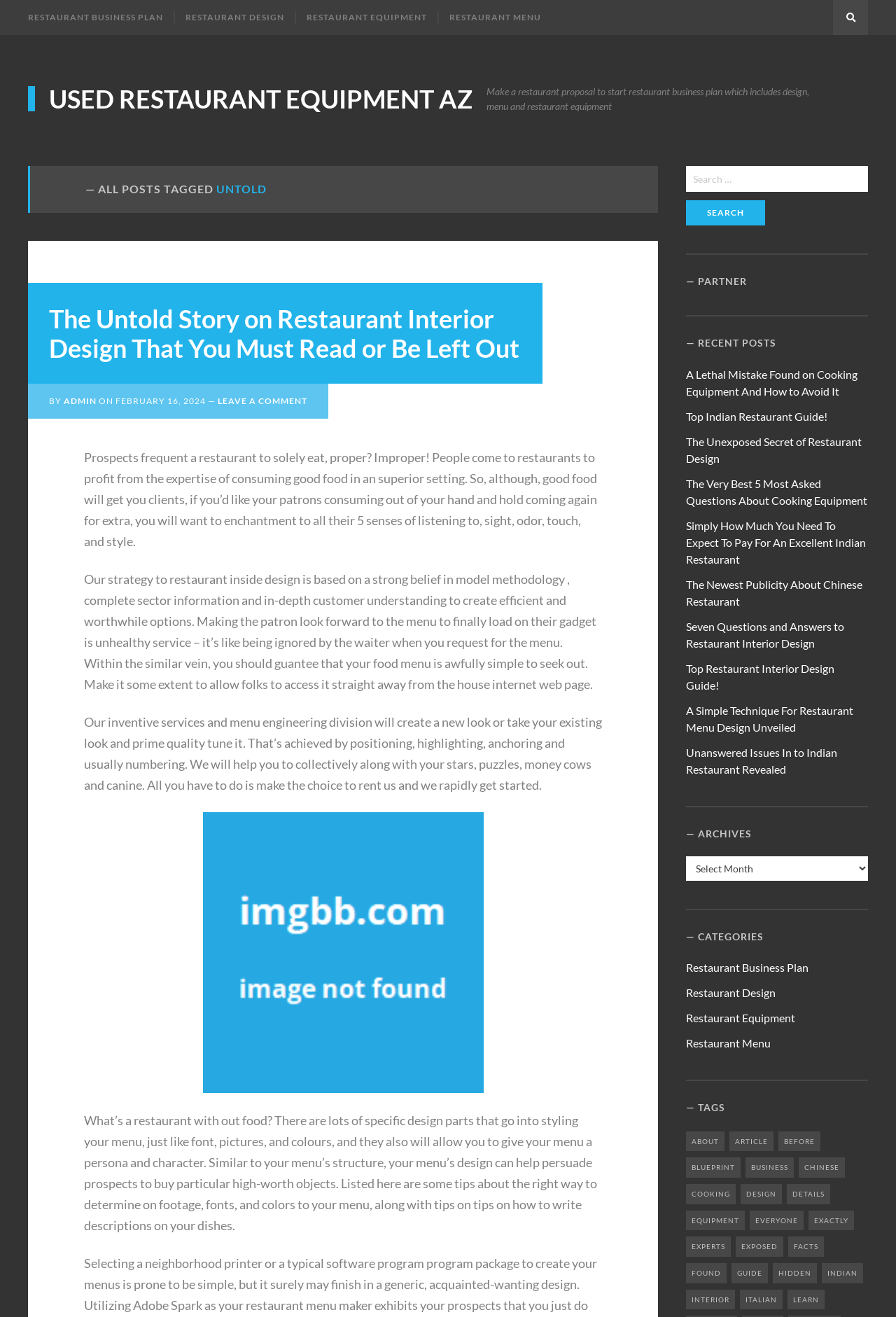What is the title of the first blog post?
Please answer the question with as much detail as possible using the screenshot.

The first blog post on the webpage has a heading that reads 'The Untold Story on Restaurant Interior Design That You Must Read or Be Left Out', which suggests that the post is about the importance of restaurant interior design.